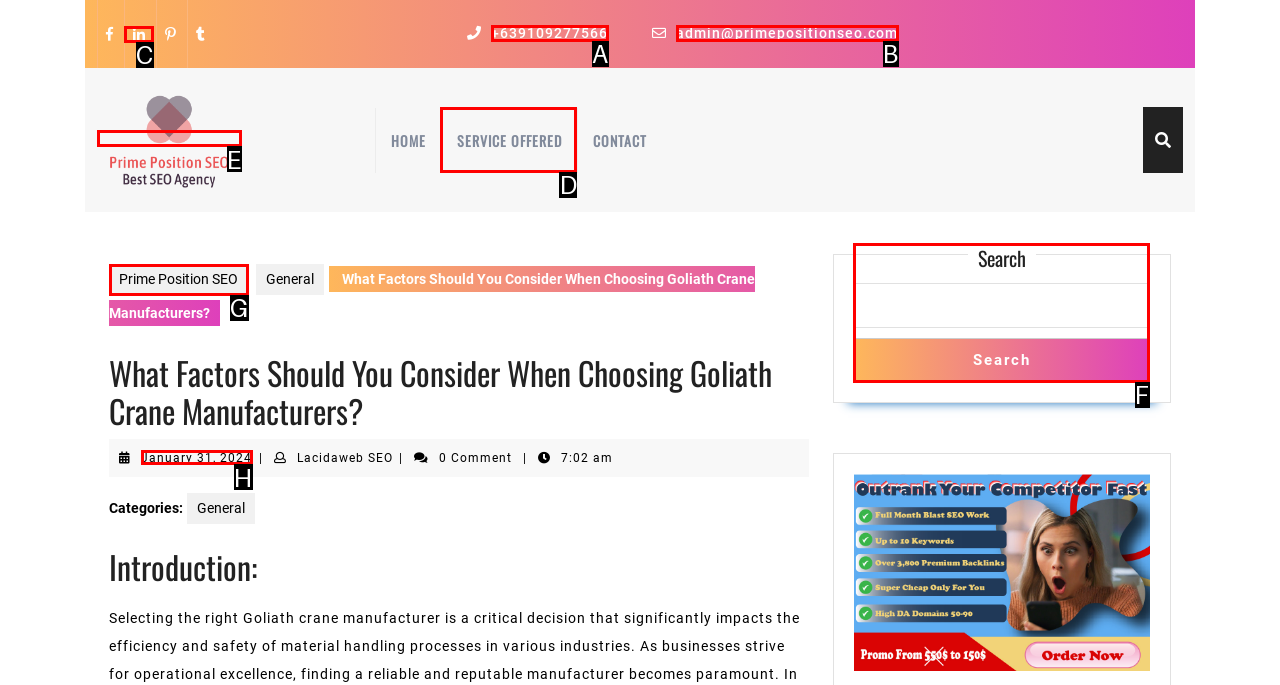Decide which UI element to click to accomplish the task: Search for something
Respond with the corresponding option letter.

F